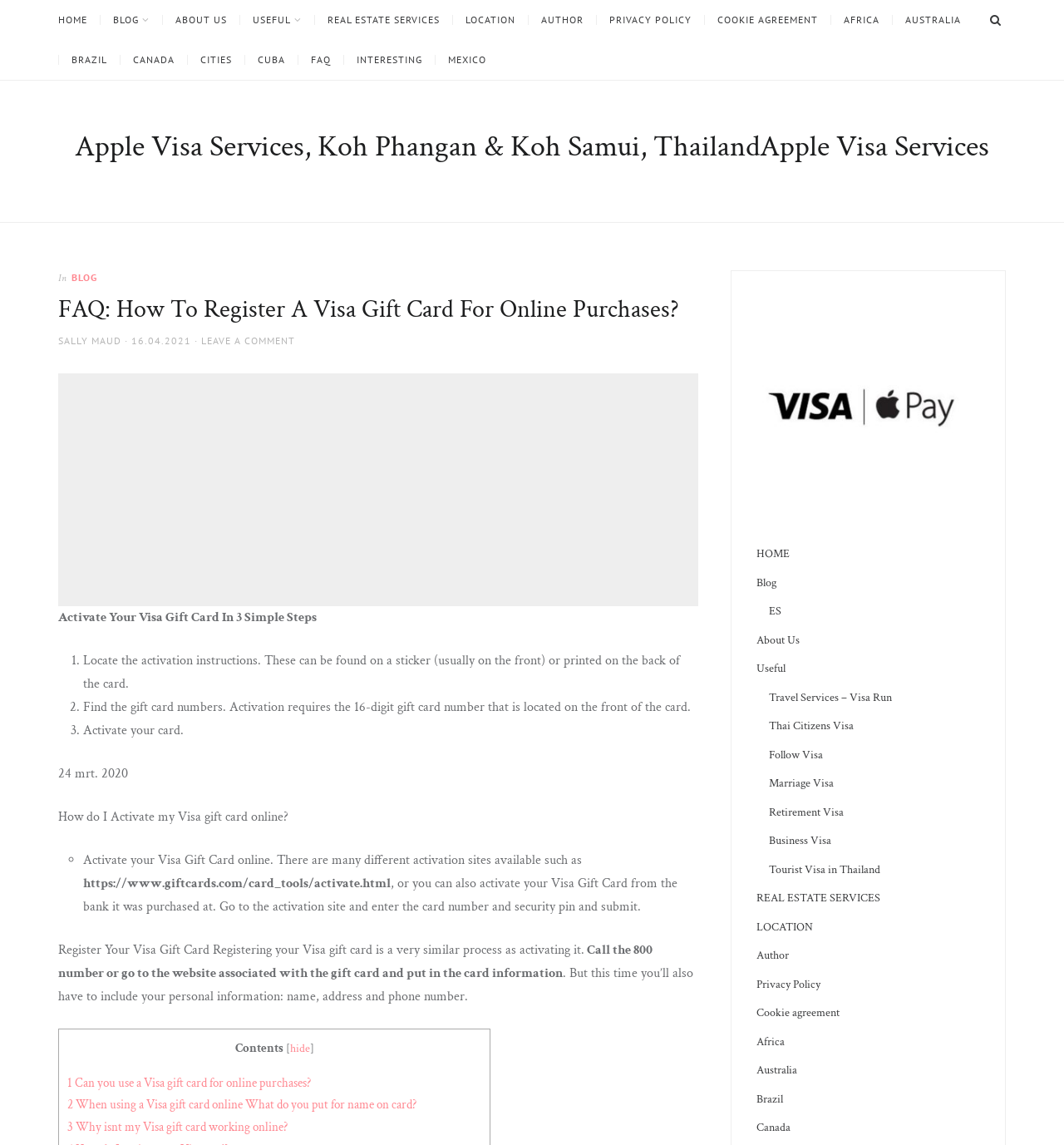Extract the primary header of the webpage and generate its text.

FAQ: How To Register A Visa Gift Card For Online Purchases?